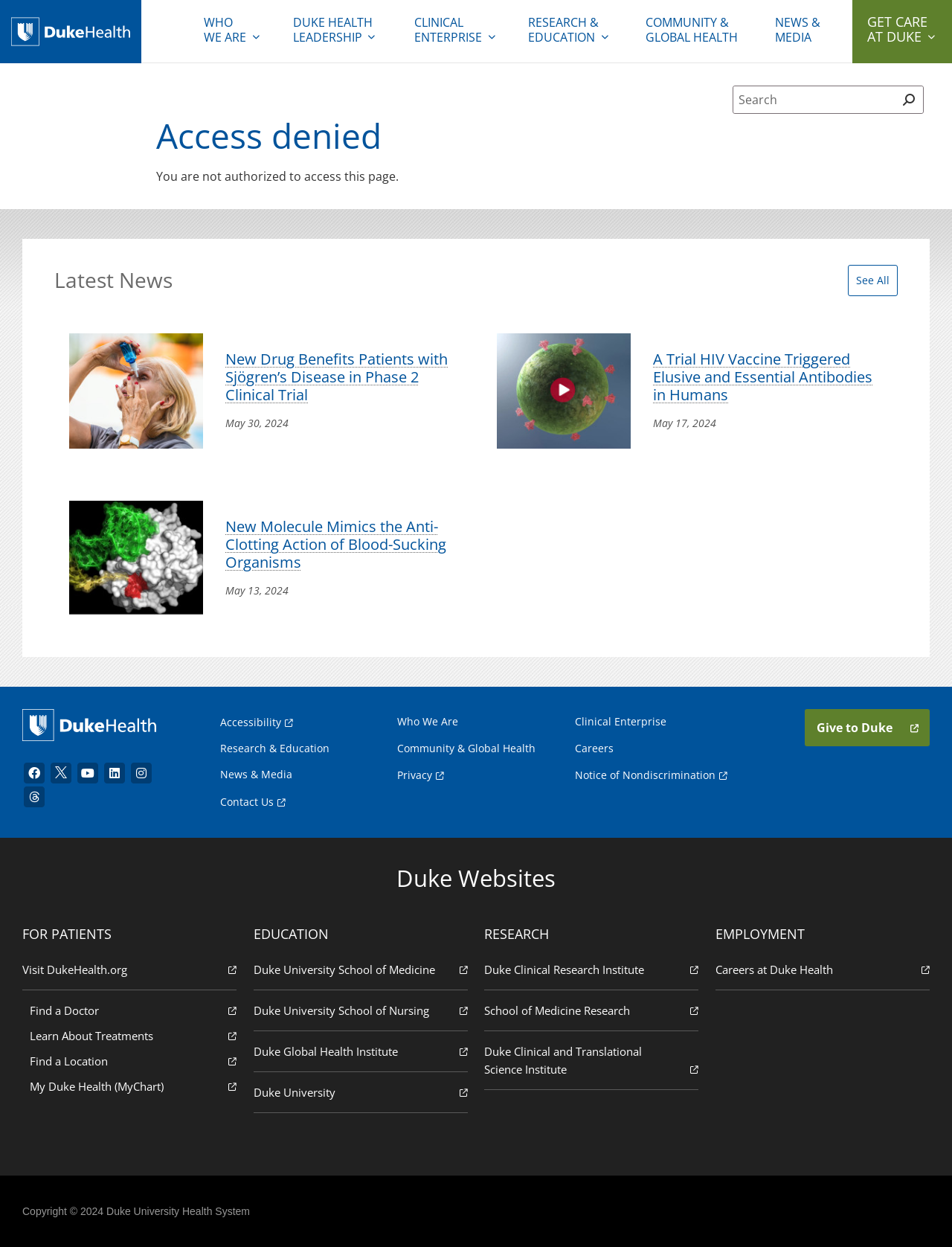Please identify the bounding box coordinates of the element that needs to be clicked to execute the following command: "Read the latest news". Provide the bounding box using four float numbers between 0 and 1, formatted as [left, top, right, bottom].

[0.057, 0.255, 0.494, 0.372]